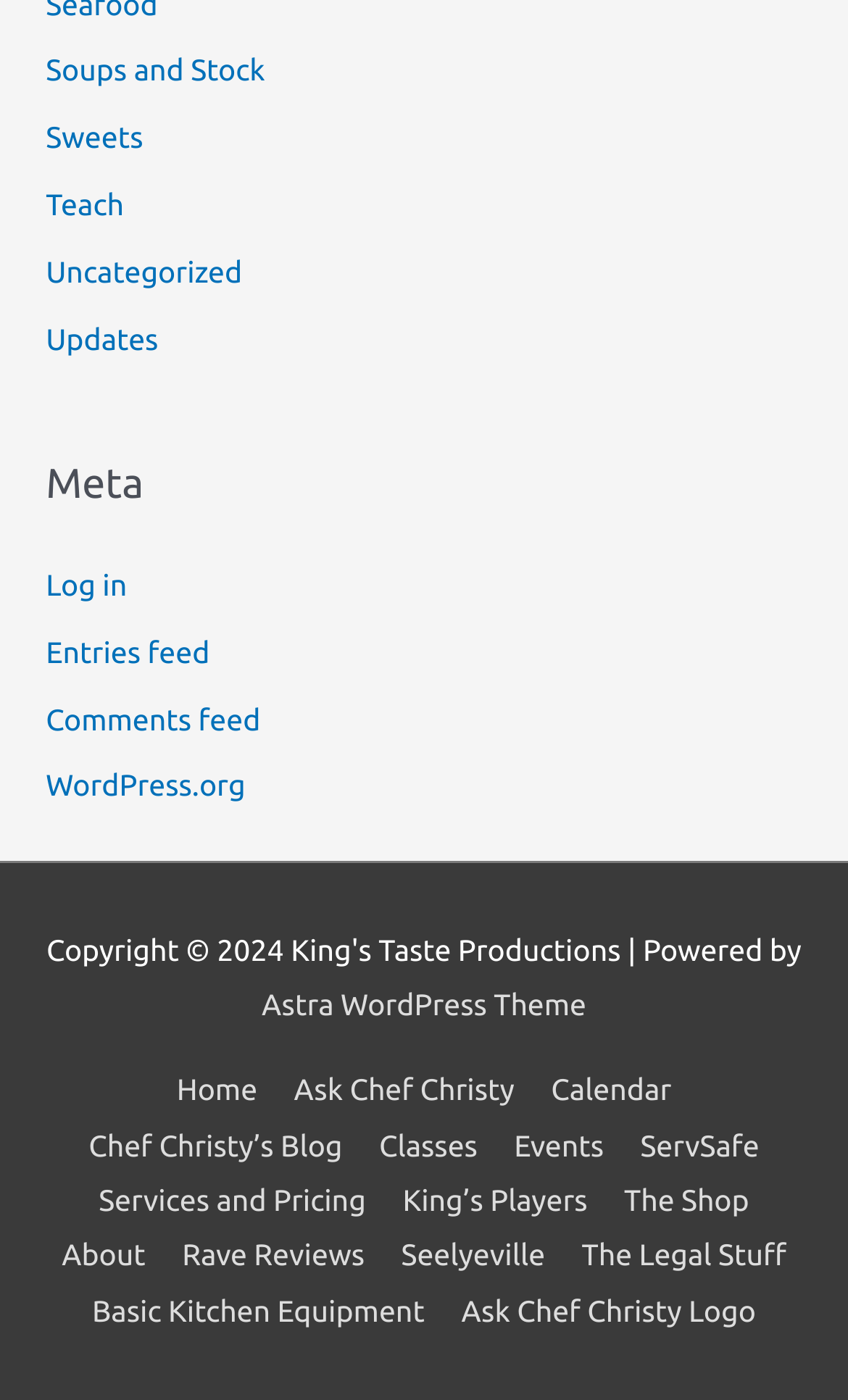From the webpage screenshot, predict the bounding box of the UI element that matches this description: "Ask Chef Christy Logo".

[0.526, 0.924, 0.909, 0.948]